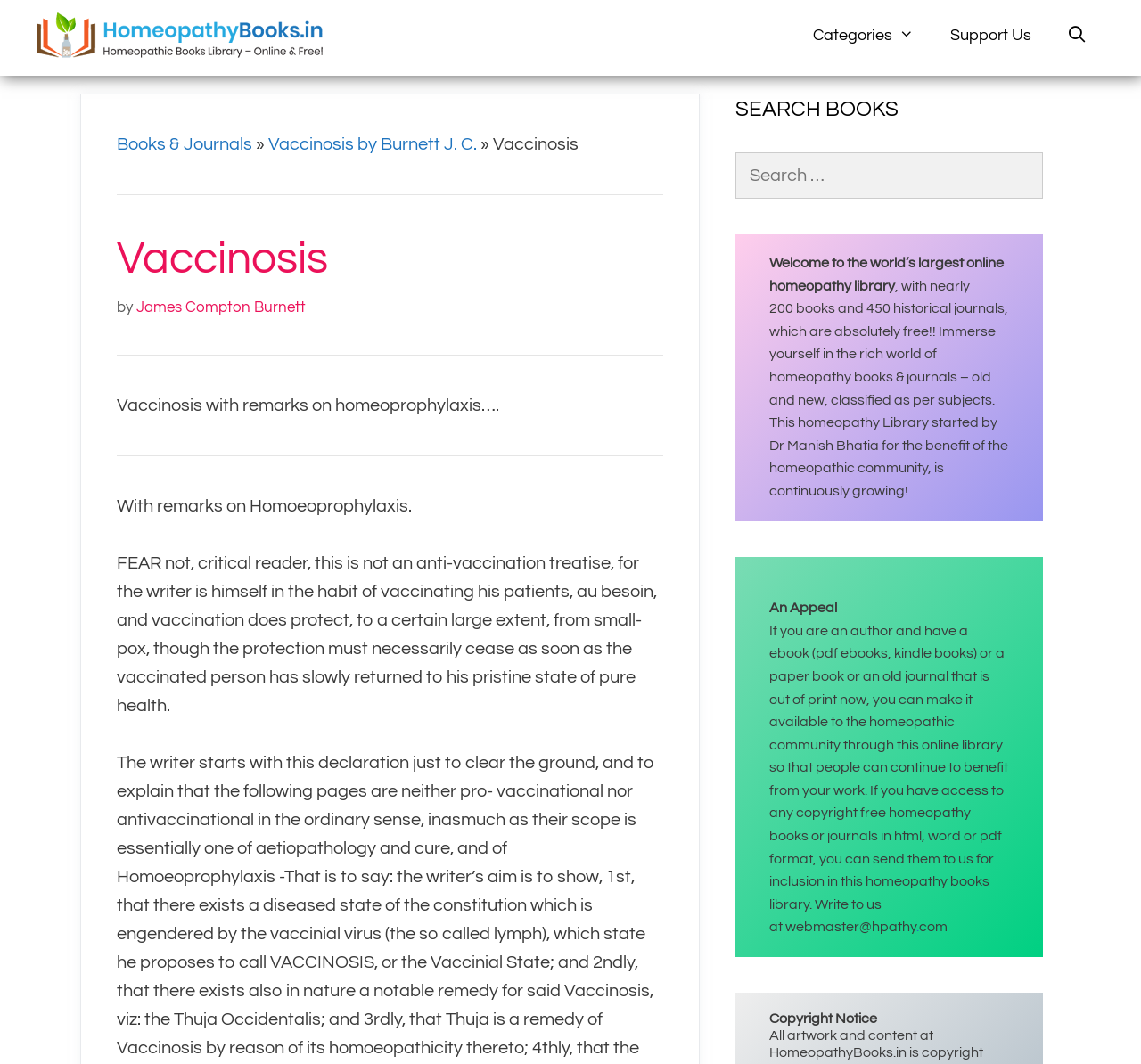Using the provided description Vaccinosis by Burnett J. C., find the bounding box coordinates for the UI element. Provide the coordinates in (top-left x, top-left y, bottom-right x, bottom-right y) format, ensuring all values are between 0 and 1.

[0.235, 0.127, 0.418, 0.144]